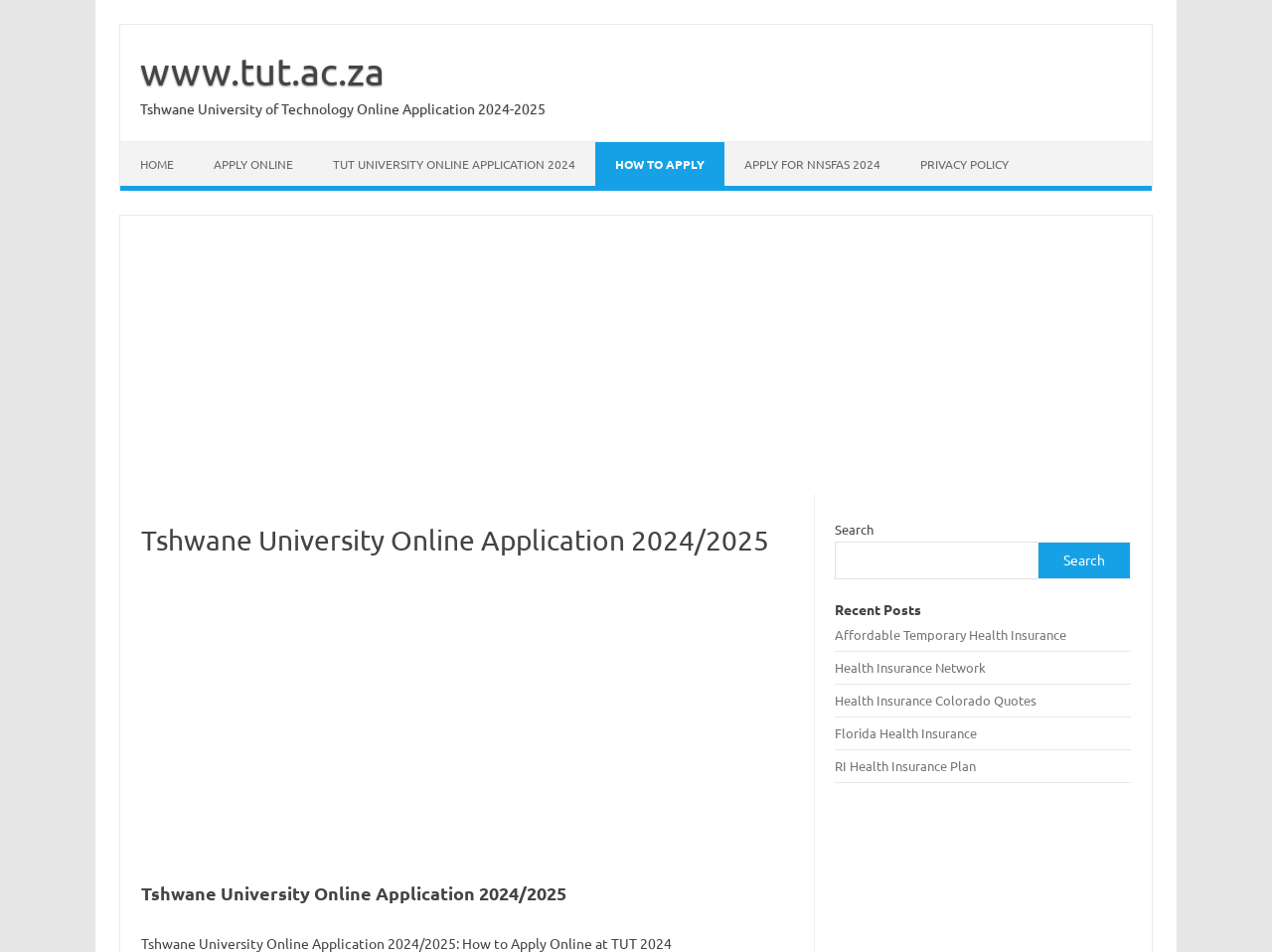Please identify the bounding box coordinates of the element's region that needs to be clicked to fulfill the following instruction: "search for something". The bounding box coordinates should consist of four float numbers between 0 and 1, i.e., [left, top, right, bottom].

[0.657, 0.569, 0.817, 0.608]